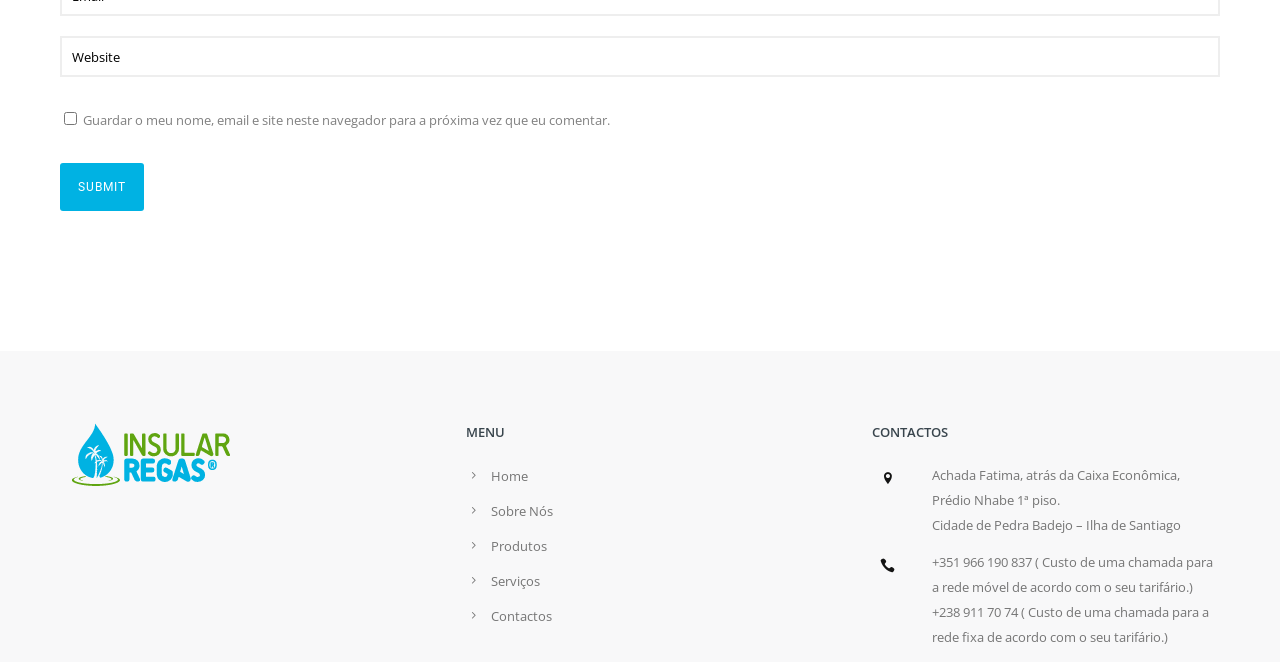Bounding box coordinates are specified in the format (top-left x, top-left y, bottom-right x, bottom-right y). All values are floating point numbers bounded between 0 and 1. Please provide the bounding box coordinate of the region this sentence describes: name="submit" value="Submit"

[0.047, 0.246, 0.112, 0.319]